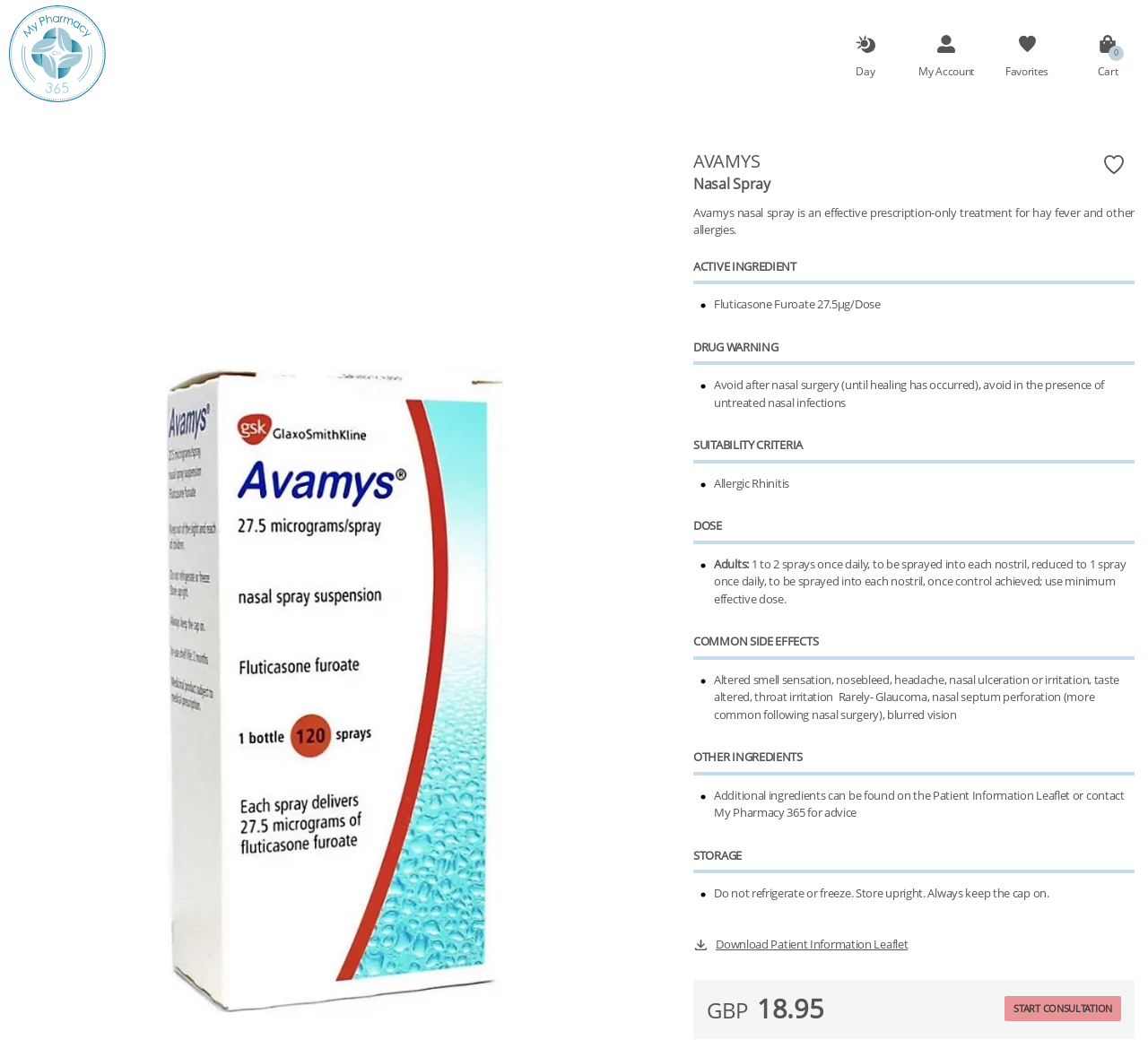Identify the bounding box coordinates of the region I need to click to complete this instruction: "Click the 'START CONSULTATION' button".

[0.875, 0.942, 0.977, 0.966]